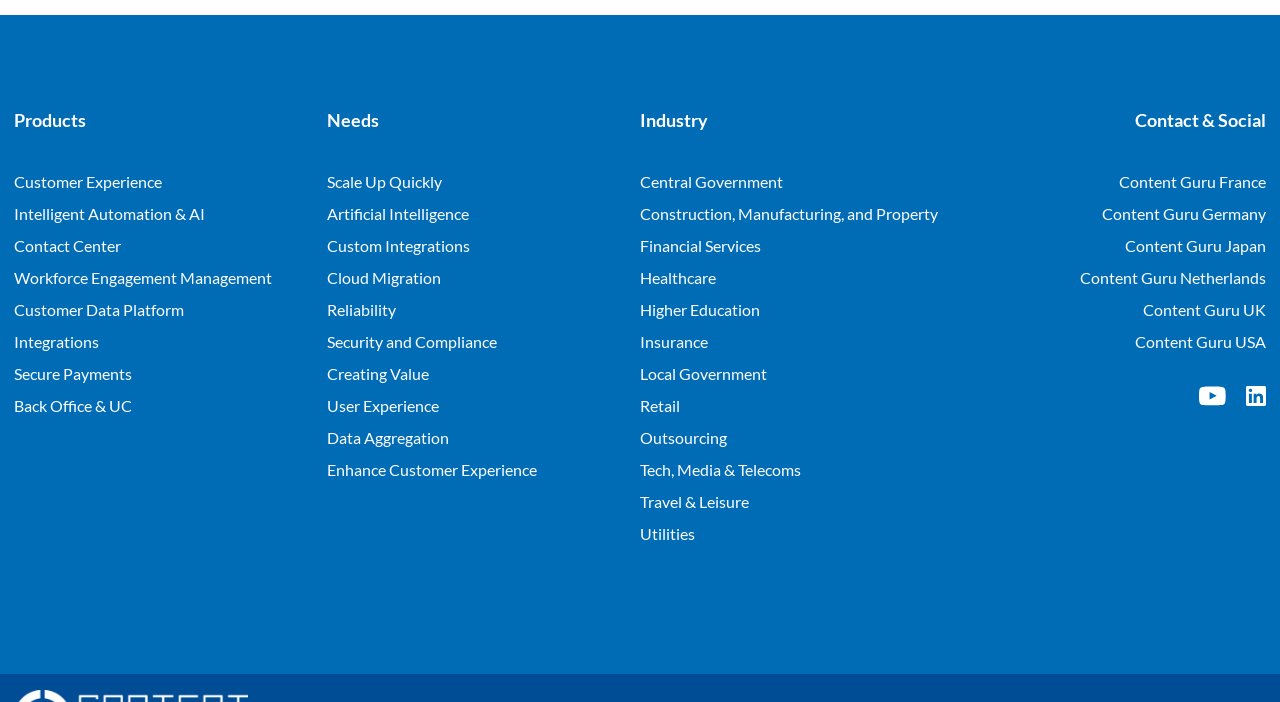Please find the bounding box for the following UI element description. Provide the coordinates in (top-left x, top-left y, bottom-right x, bottom-right y) format, with values between 0 and 1: mickeykocik

None